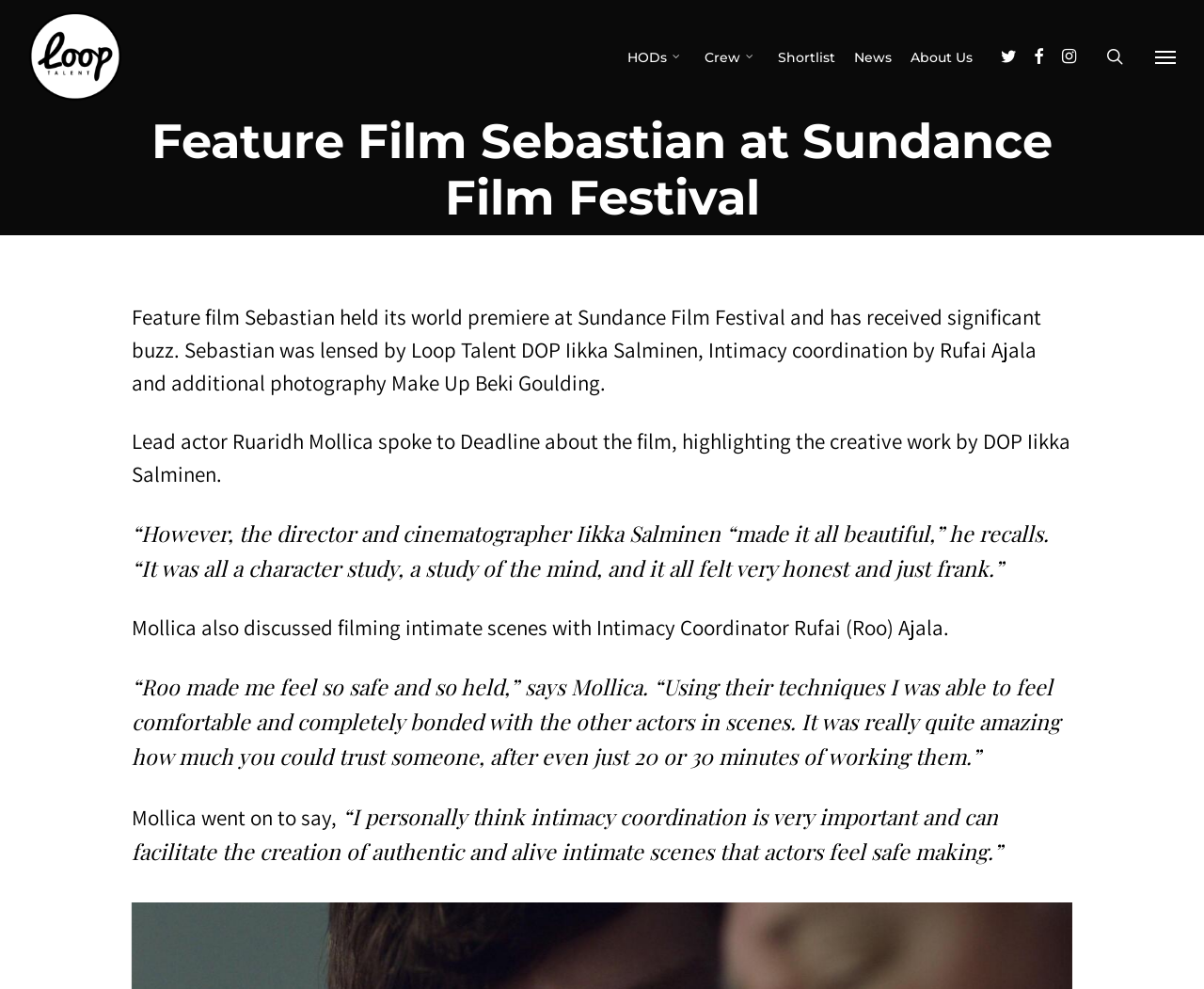Answer the question using only a single word or phrase: 
What is the name of the film featured on this webpage?

Sebastian